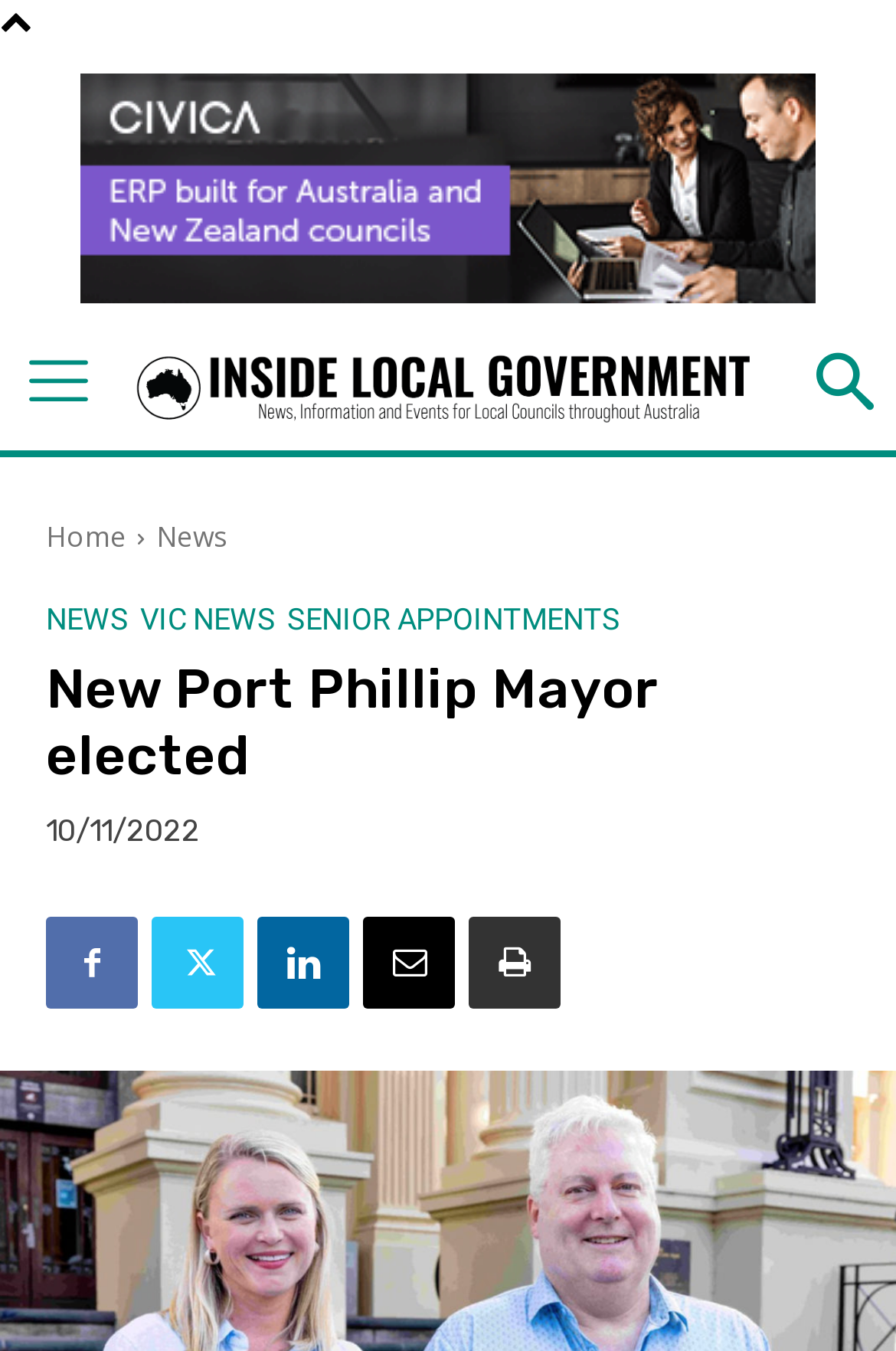Identify the bounding box coordinates of the specific part of the webpage to click to complete this instruction: "Click on Books & More".

None